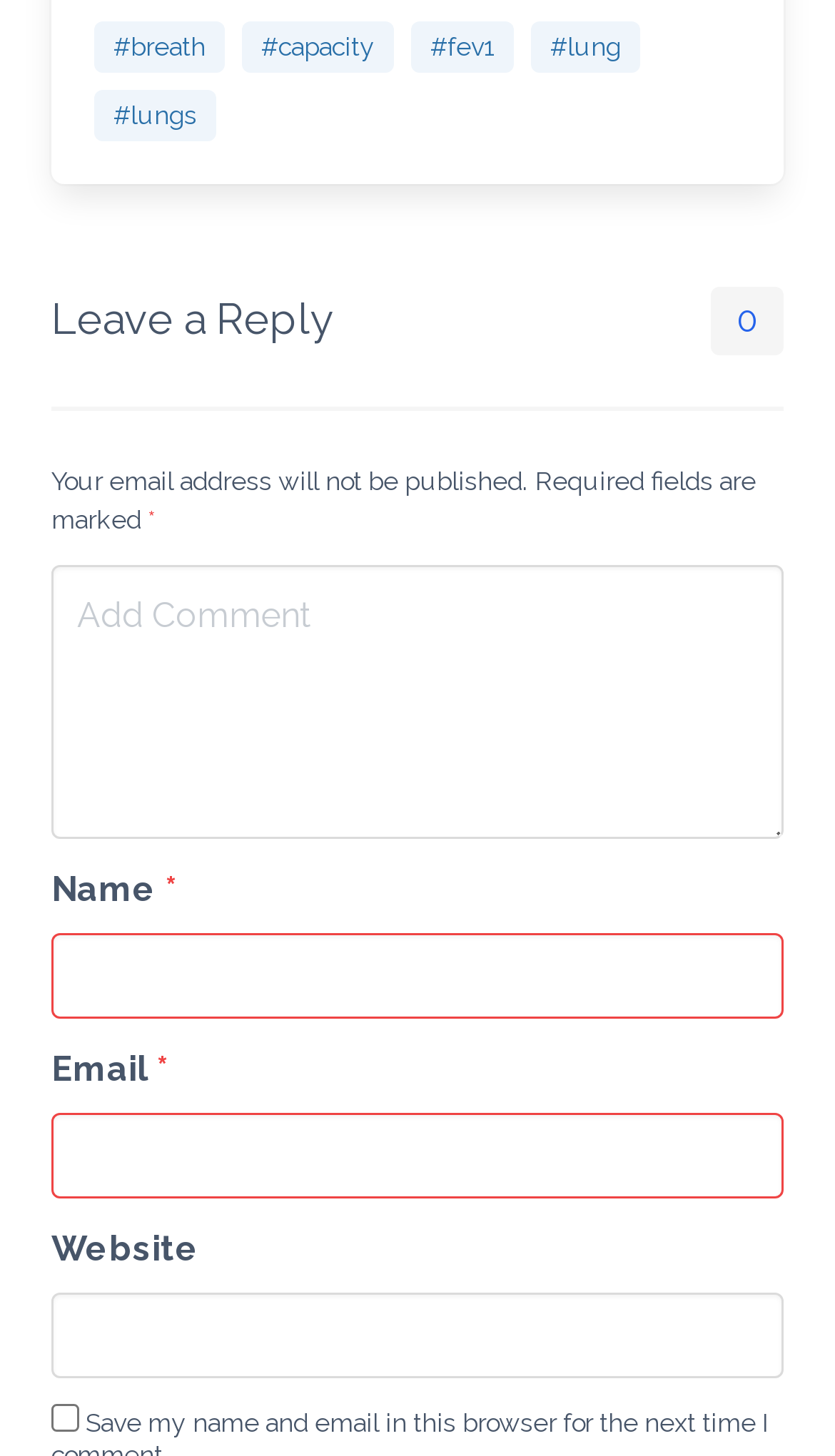Show me the bounding box coordinates of the clickable region to achieve the task as per the instruction: "Click on the 'breath' link".

[0.113, 0.014, 0.269, 0.05]